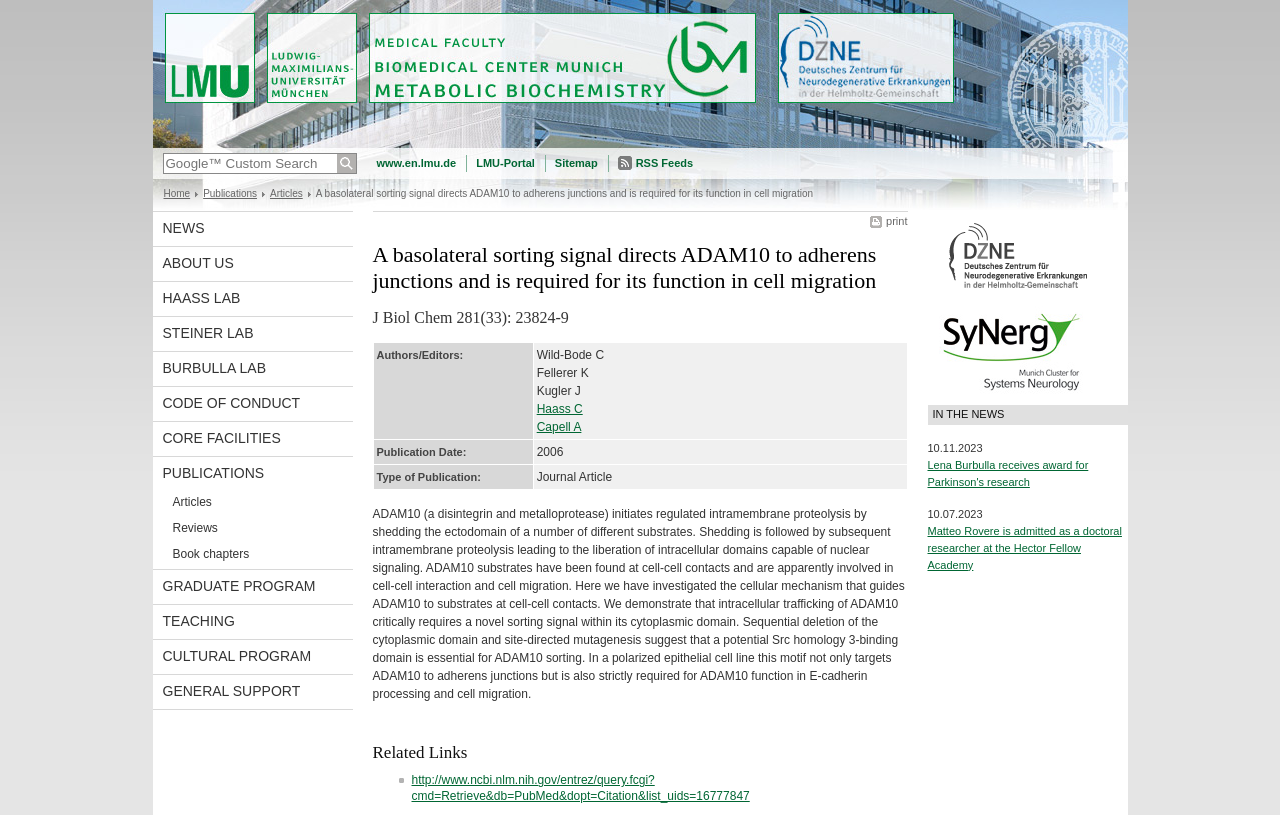What is the name of the research lab?
From the image, respond using a single word or phrase.

Haass Lab